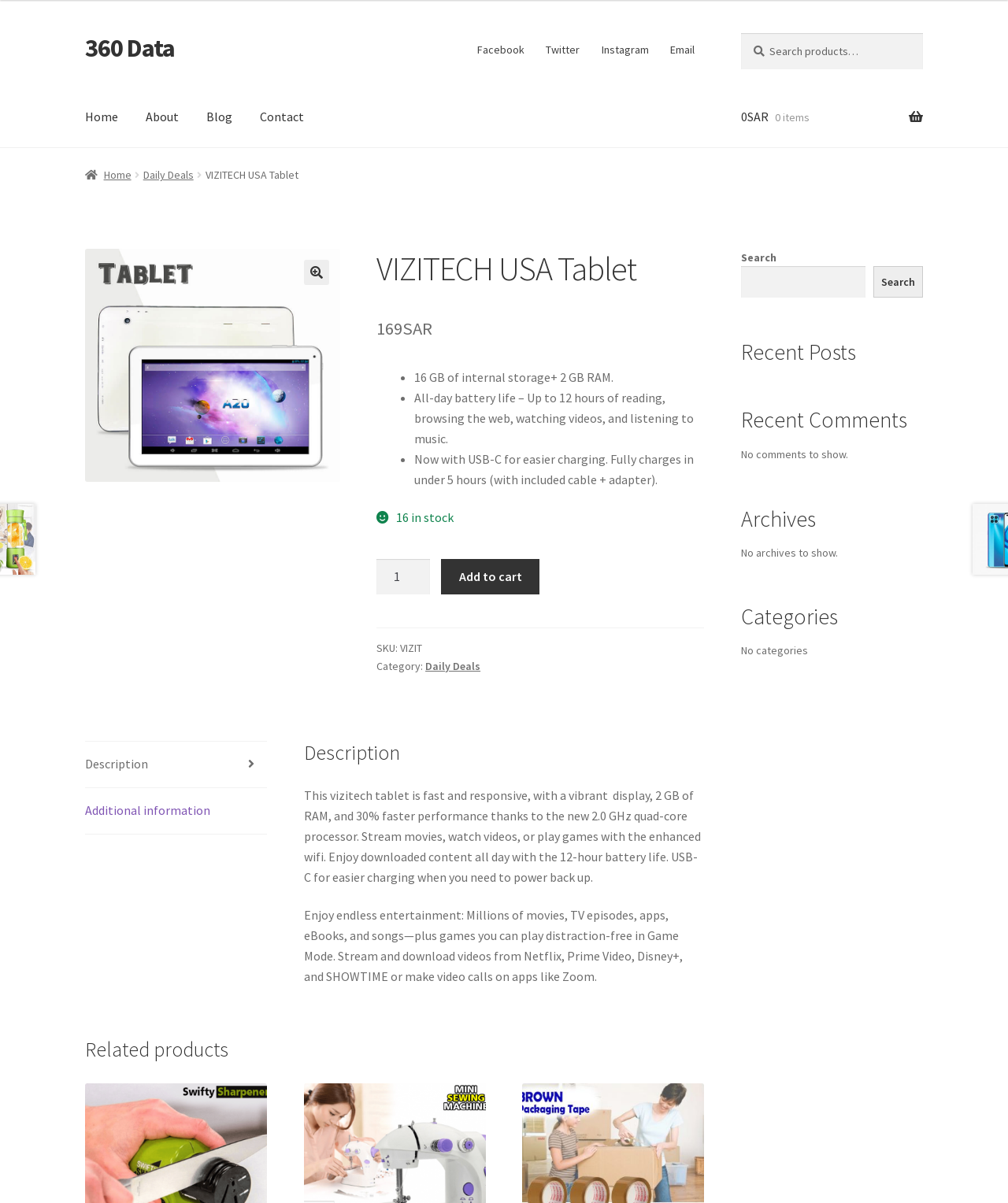Determine the bounding box coordinates of the section to be clicked to follow the instruction: "Search for products". The coordinates should be given as four float numbers between 0 and 1, formatted as [left, top, right, bottom].

[0.735, 0.027, 0.916, 0.058]